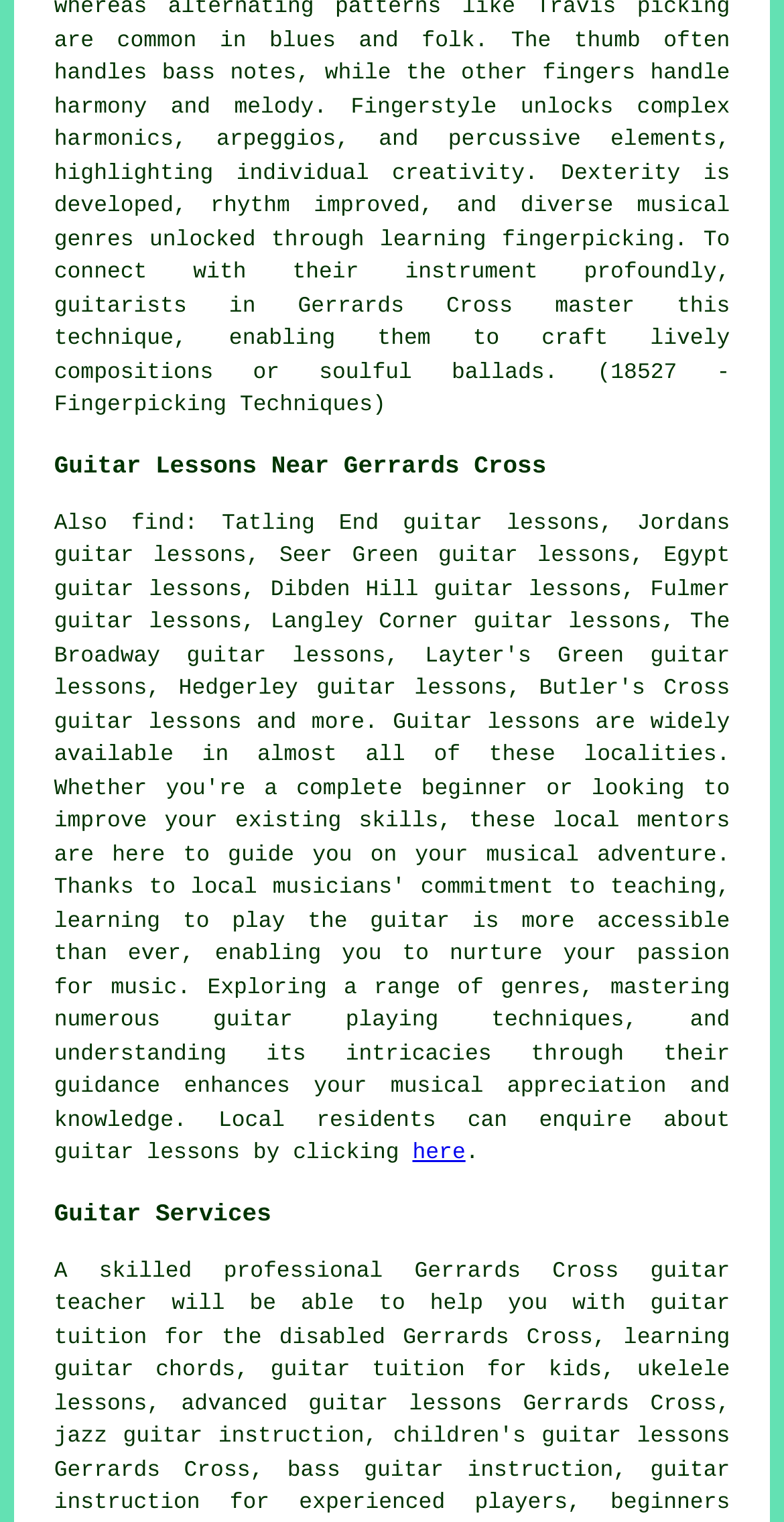Answer this question in one word or a short phrase: What is the topic of the second heading?

Guitar Services